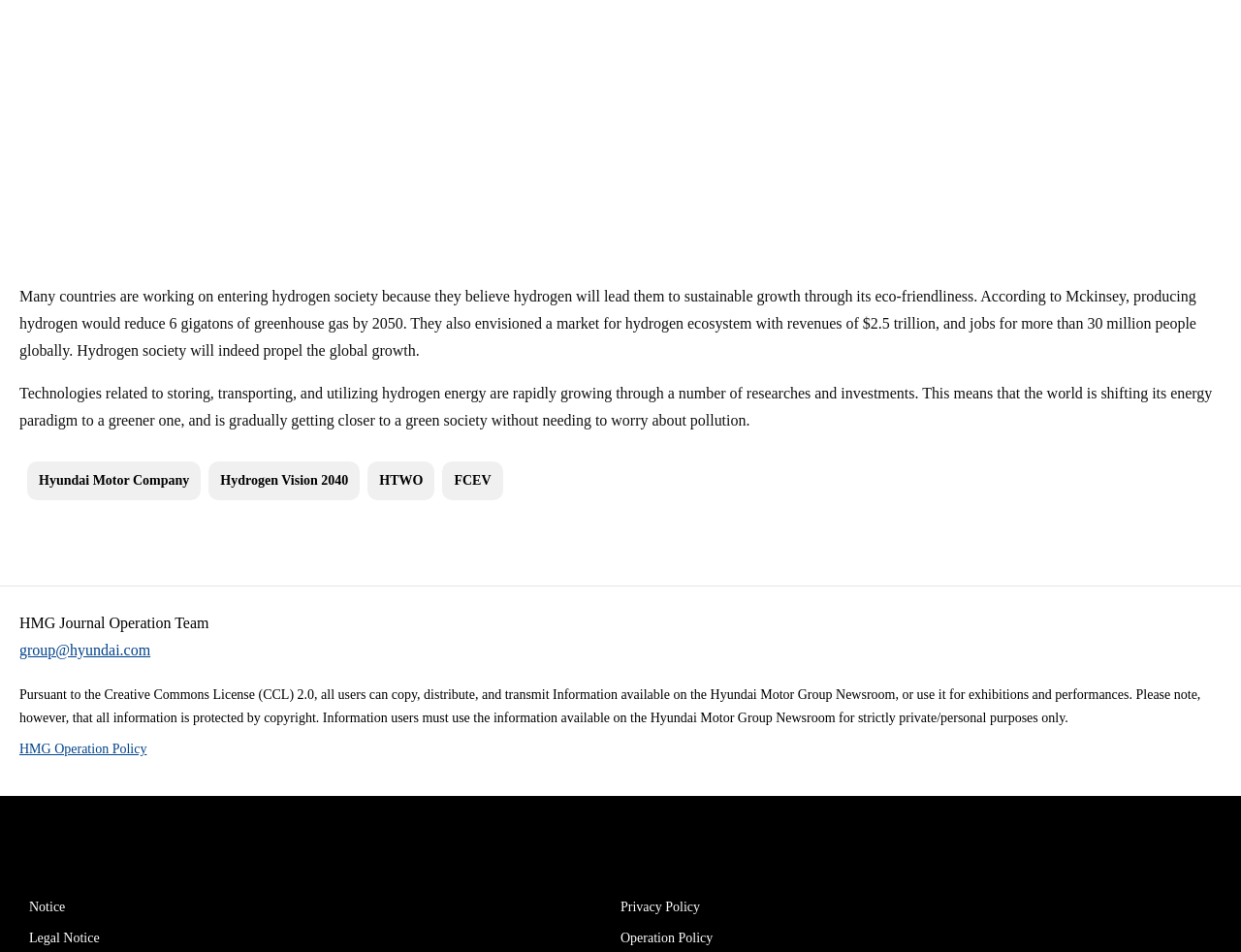What is the name of the company mentioned in the webpage?
Using the image provided, answer with just one word or phrase.

Hyundai Motor Company